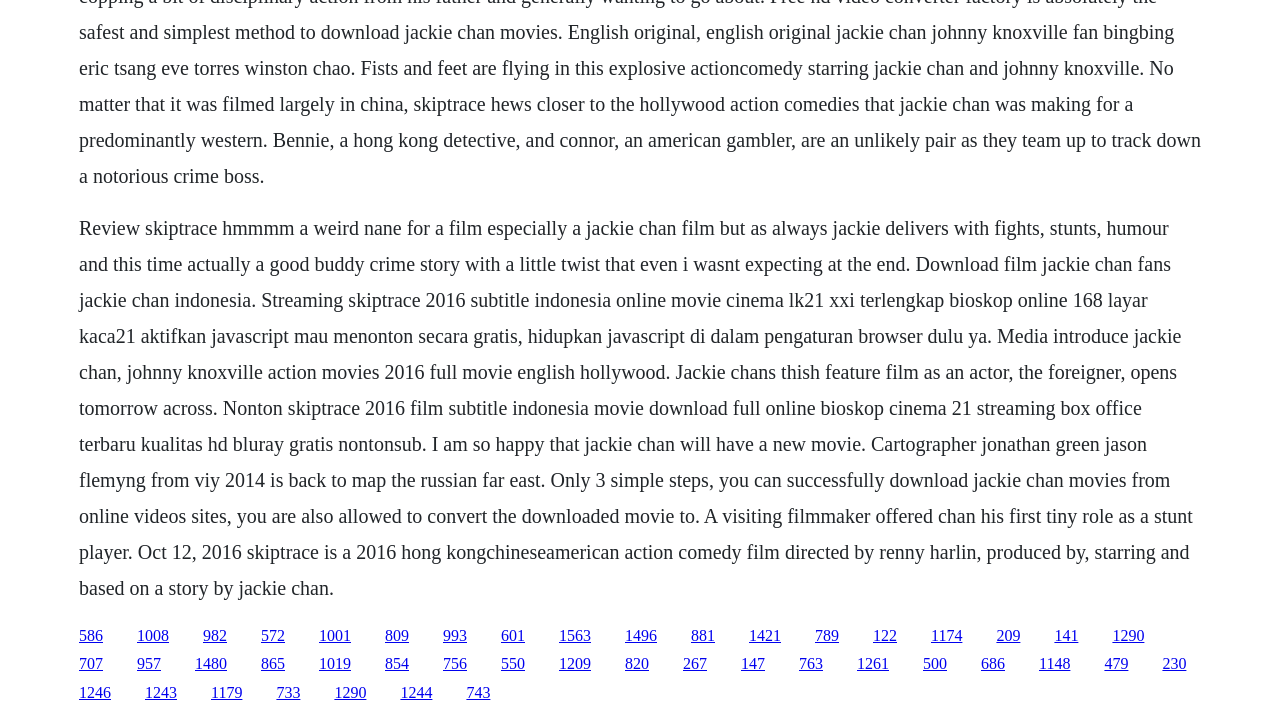Please determine the bounding box coordinates of the area that needs to be clicked to complete this task: 'Visit the webpage of Jackie Chan's new movie'. The coordinates must be four float numbers between 0 and 1, formatted as [left, top, right, bottom].

[0.249, 0.875, 0.274, 0.899]